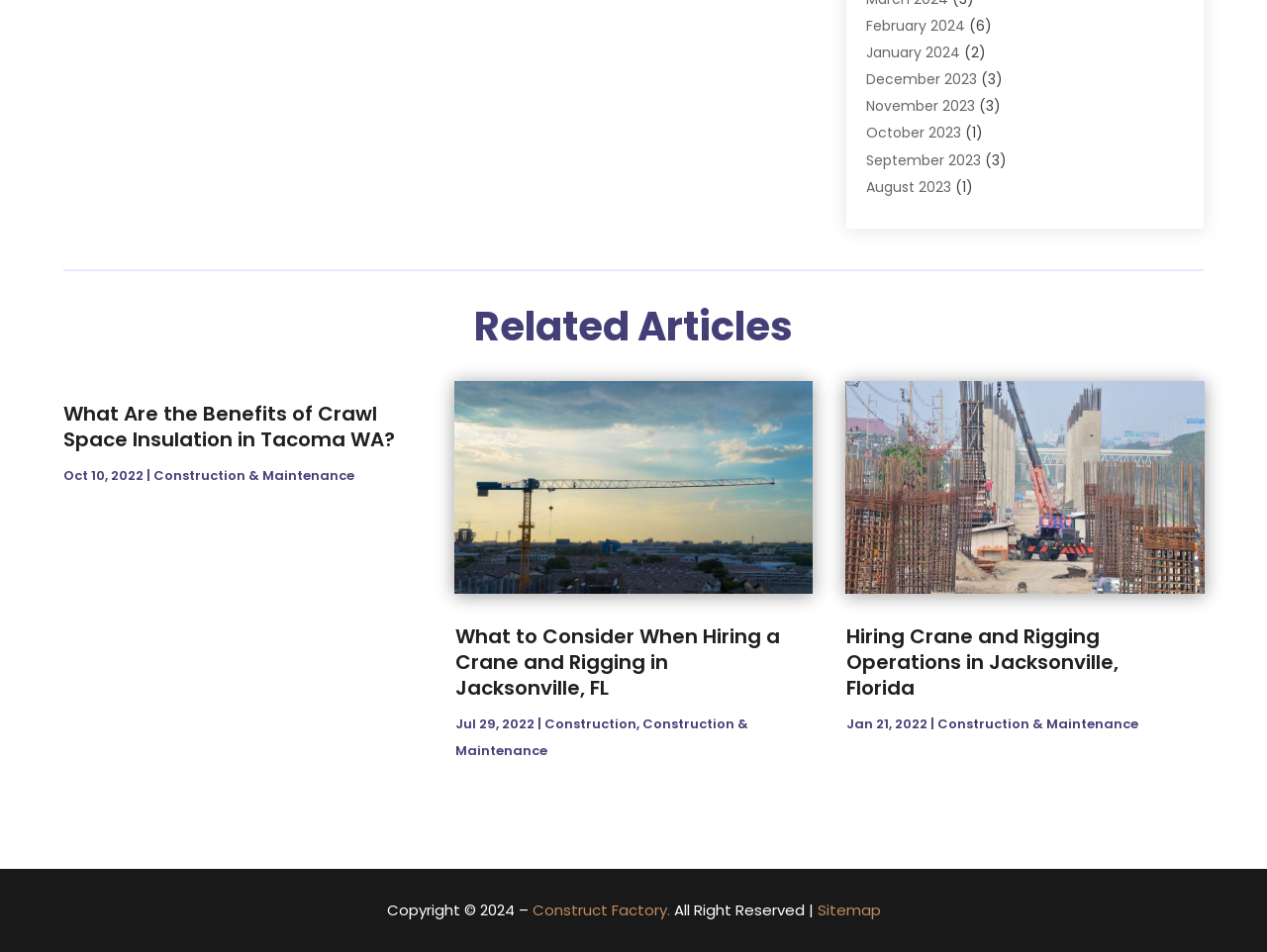What is the topic of the links on this webpage?
Provide a thorough and detailed answer to the question.

I analyzed the text of the links and found that they are all related to construction and maintenance, including construction companies, equipment rental, and various services.